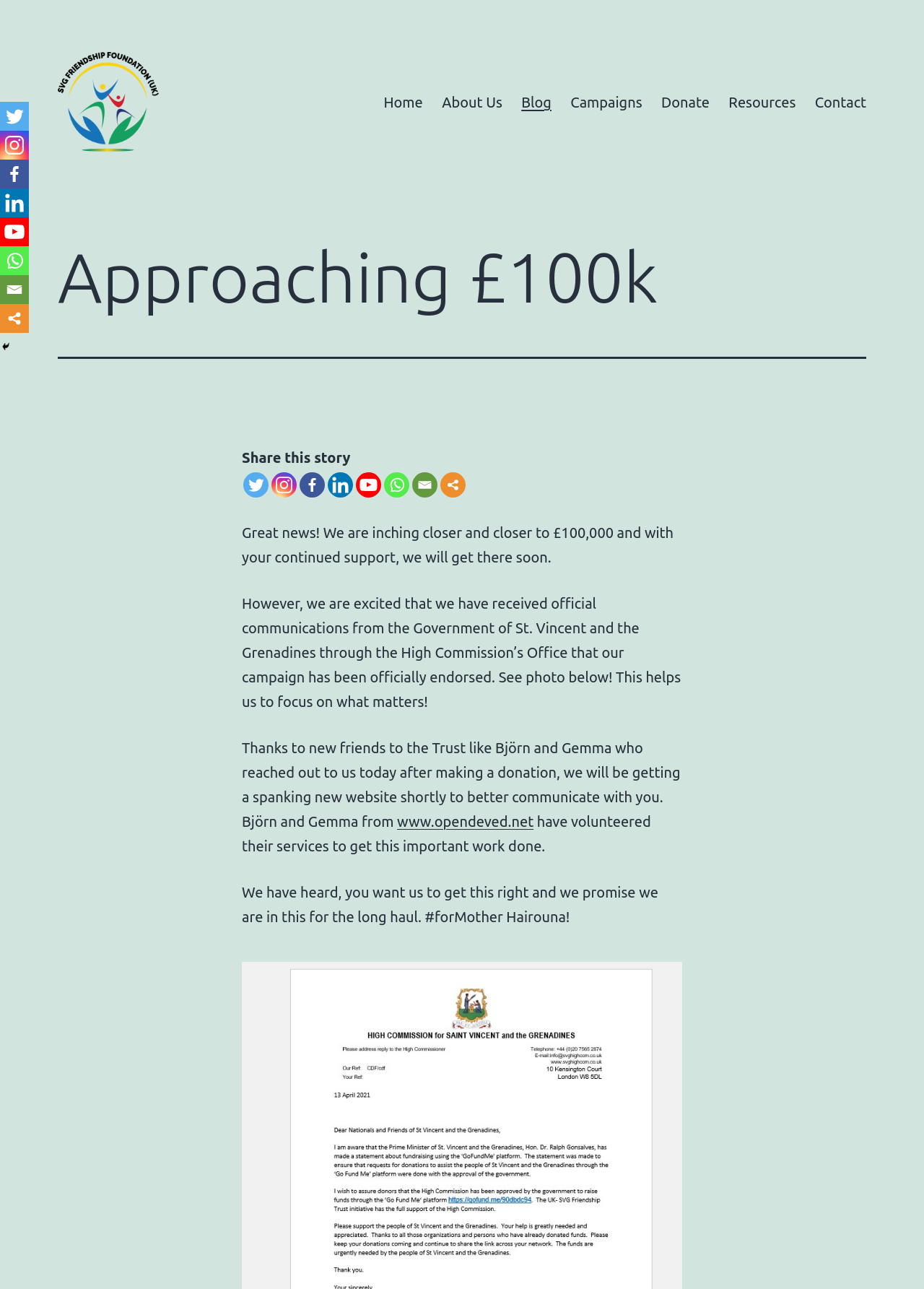Kindly determine the bounding box coordinates for the clickable area to achieve the given instruction: "Click the 'About Us' link".

[0.468, 0.066, 0.554, 0.093]